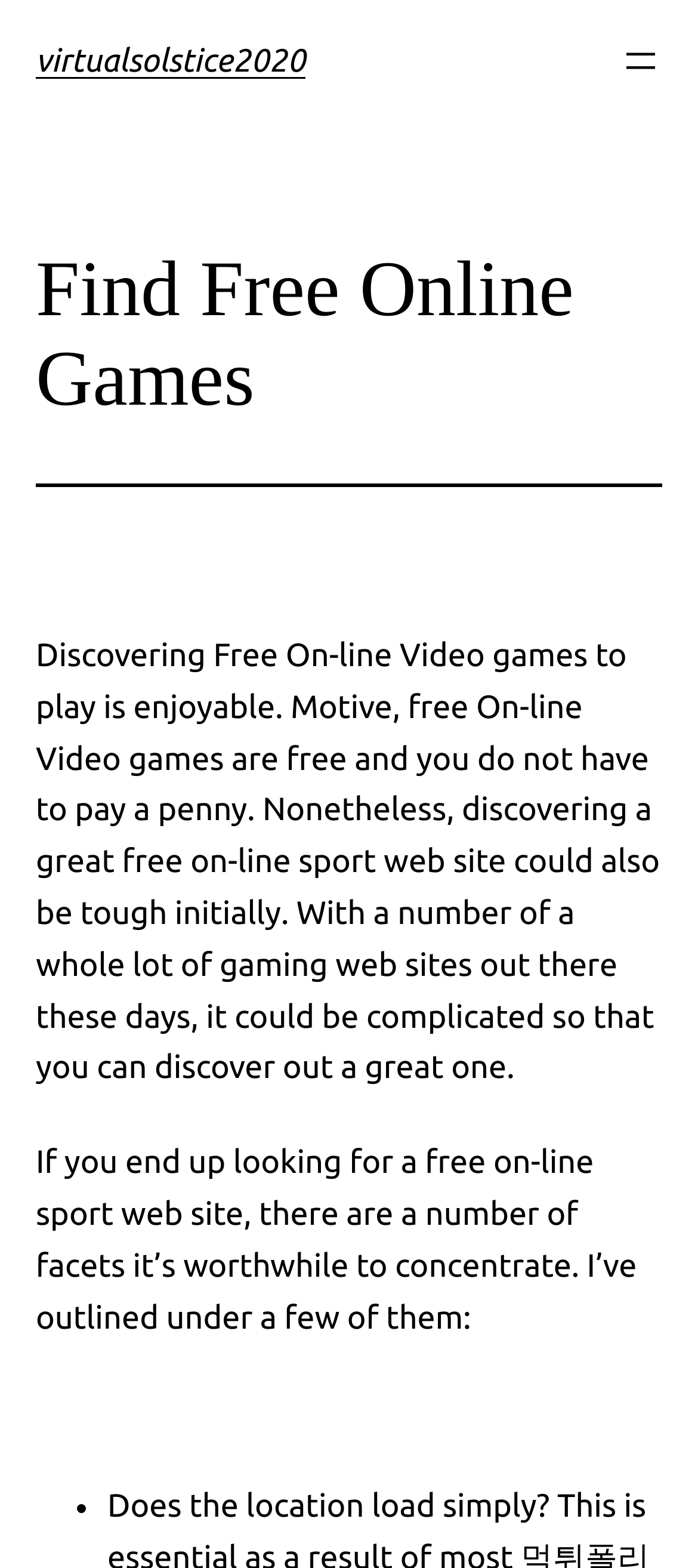Articulate a complete and detailed caption of the webpage elements.

The webpage is about finding free online games, with a focus on the virtualsolstice2020 platform. At the top-left corner, there is a heading that reads "virtualsolstice2020", which is also a clickable link. 

To the top-right corner, there is a button labeled "Open menu" that, when clicked, opens a dialog box. Below the button, there is a larger heading that reads "Find Free Online Games". 

Underneath the heading, there is a horizontal separator line. Following the separator, there is a block of text that explains the importance of finding a good free online game website. The text describes the challenges of discovering a great website among hundreds of options and highlights the benefits of free online games.

Below this text, there is another paragraph that outlines the key aspects to consider when searching for a free online game website. The text is followed by a small, empty space, and then a bullet point marked with a "•" symbol, indicating the start of a list.